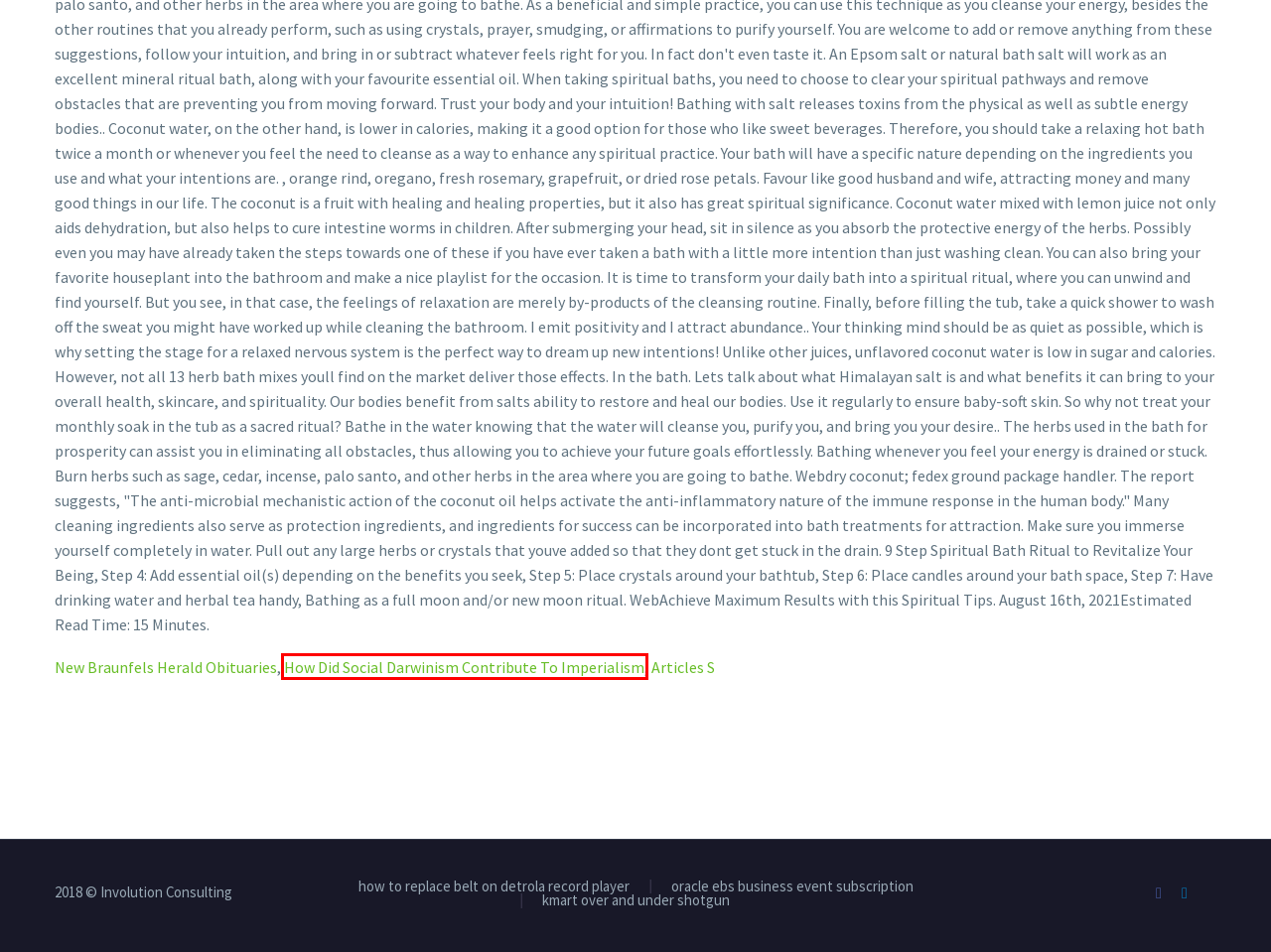Examine the screenshot of a webpage featuring a red bounding box and identify the best matching webpage description for the new page that results from clicking the element within the box. Here are the options:
A. king of queens what happened to richie
B. baby shower venues santa clarita, ca
C. how to replace belt on detrola record player
D. dr peter raphael license suspended
E. how did social darwinism contribute to imperialism
F. kmart over and under shotgun
G. oracle ebs business event subscription
H. Articles "s"

E